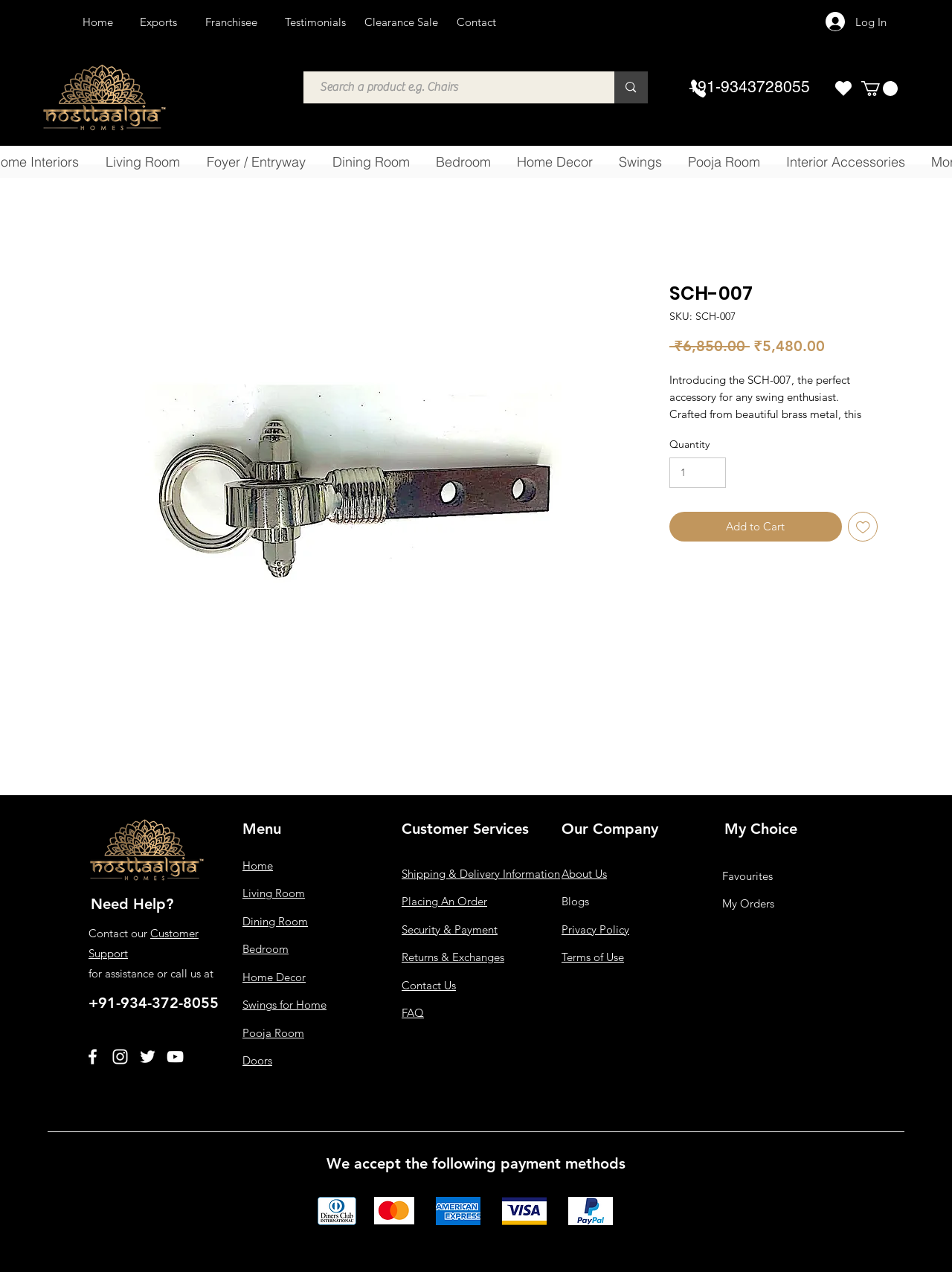Indicate the bounding box coordinates of the element that needs to be clicked to satisfy the following instruction: "Contact Customer Support". The coordinates should be four float numbers between 0 and 1, i.e., [left, top, right, bottom].

[0.093, 0.728, 0.209, 0.755]